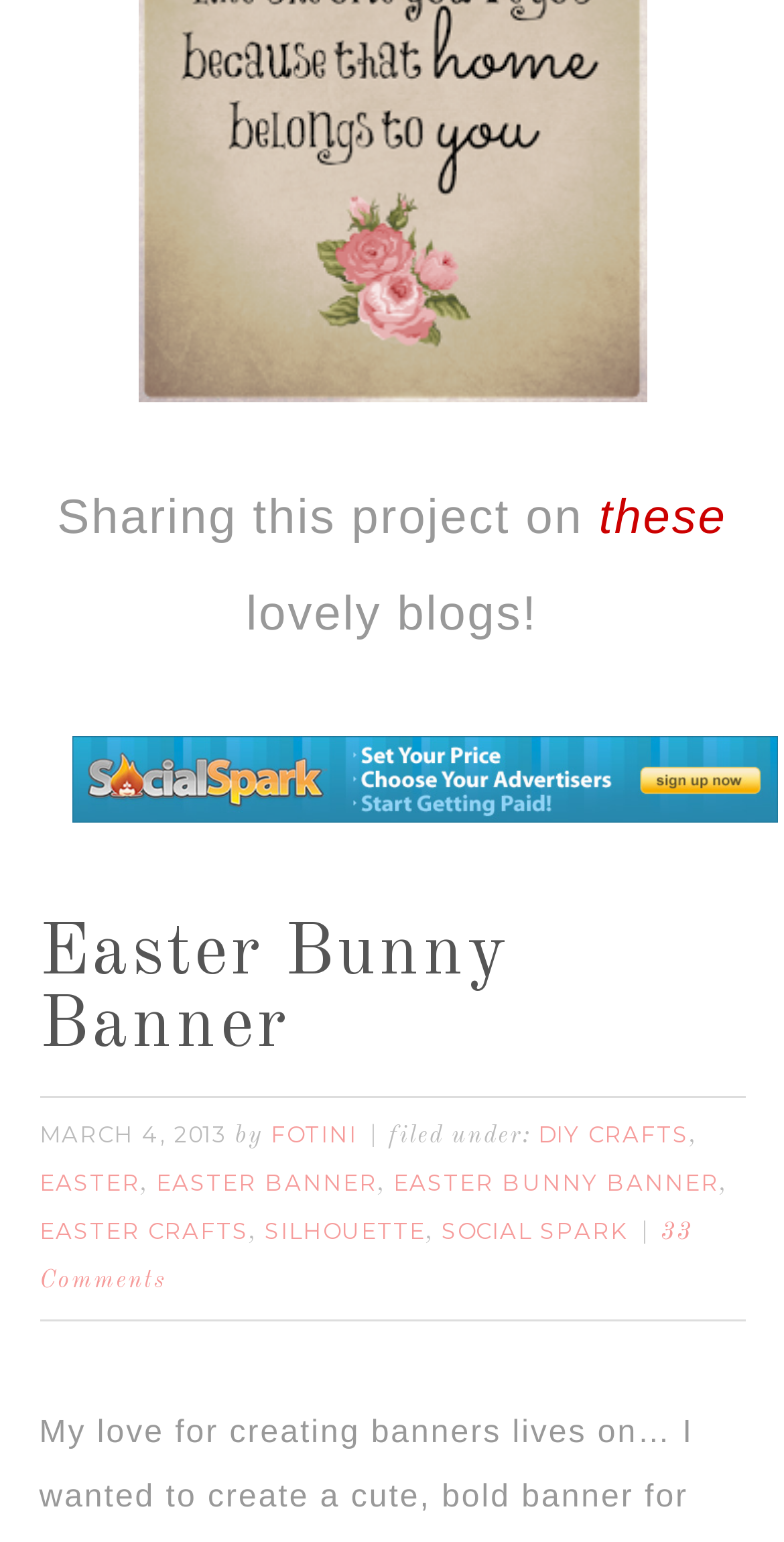Please mark the bounding box coordinates of the area that should be clicked to carry out the instruction: "Click on the link to sign up for SocialSpark".

[0.091, 0.512, 0.991, 0.534]